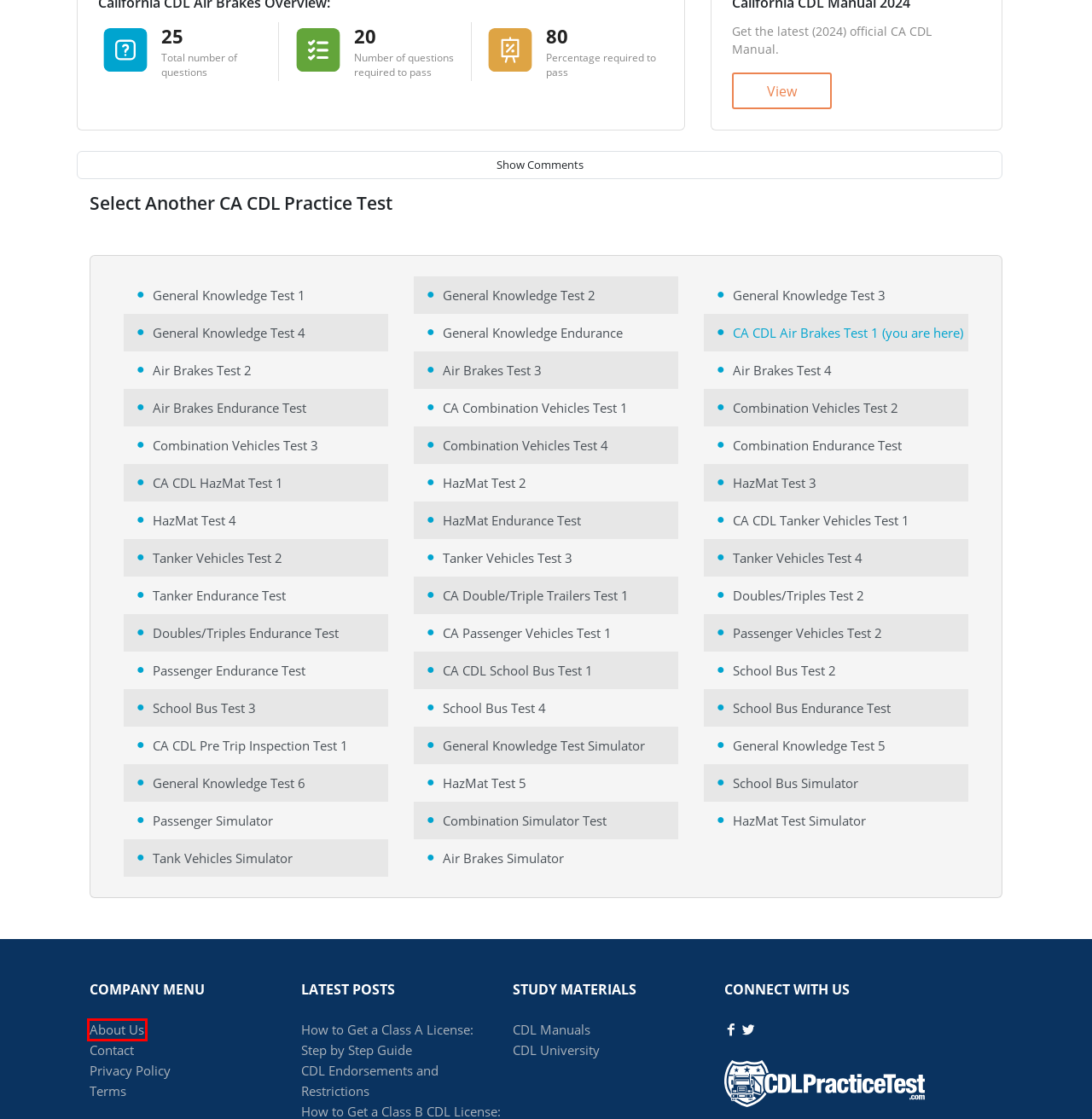Look at the screenshot of a webpage where a red rectangle bounding box is present. Choose the webpage description that best describes the new webpage after clicking the element inside the red bounding box. Here are the candidates:
A. CA CDL School Bus Practice Test 3 2024
B. CA CDL Combination Vehicles Practice Test 4 2024
C. California Tank Vehicles Practice Test 3
D. FREE California CDL Pre-Trip Inspection Practice Test 2024 | CA
E. CA CDL Tanker Vehicles Endurance Test 2024
F. Free CA CDL Air Brakes Practice Test 2 2024
G. CA CDL Air Brakes Practice Test 2024
H. About Us

H